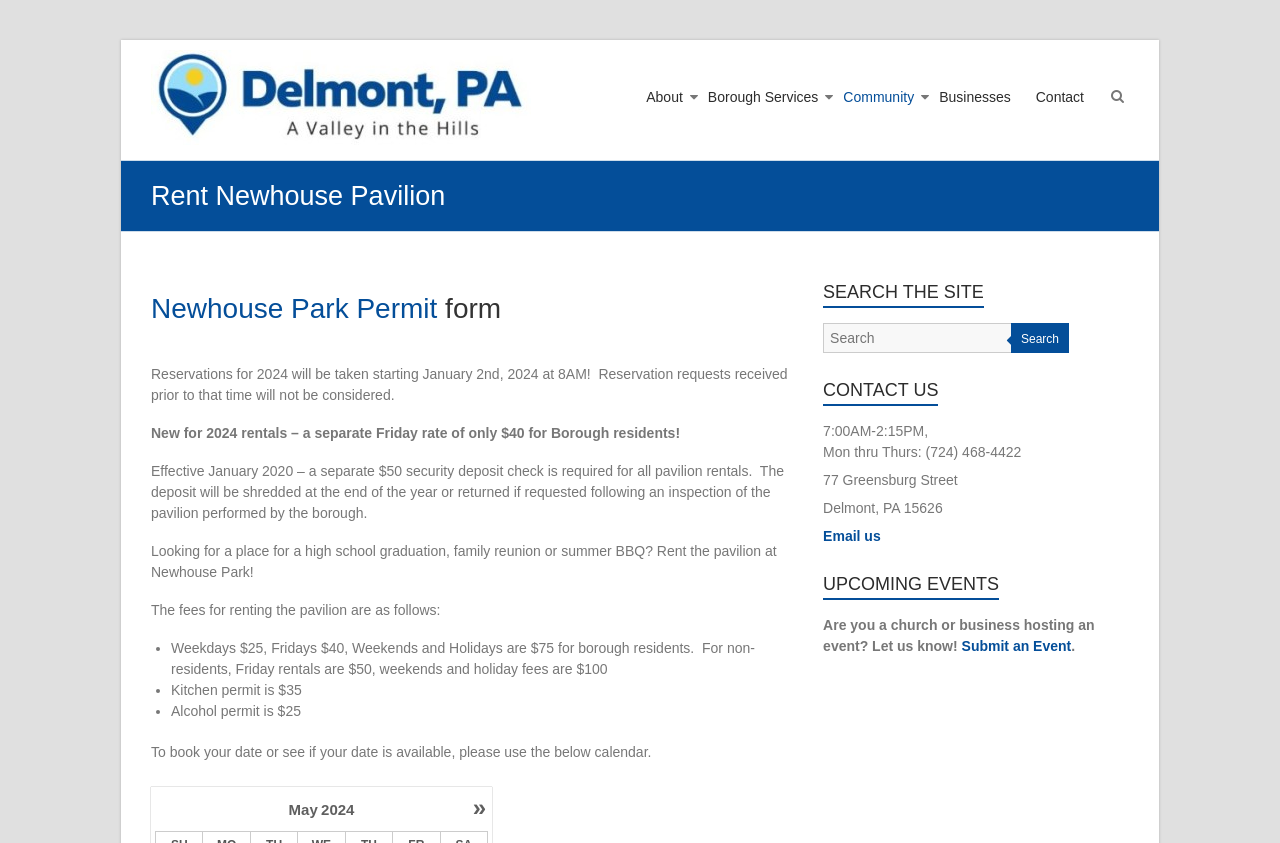Identify the bounding box coordinates for the element you need to click to achieve the following task: "Click on 'About'". The coordinates must be four float values ranging from 0 to 1, formatted as [left, top, right, bottom].

[0.505, 0.085, 0.533, 0.19]